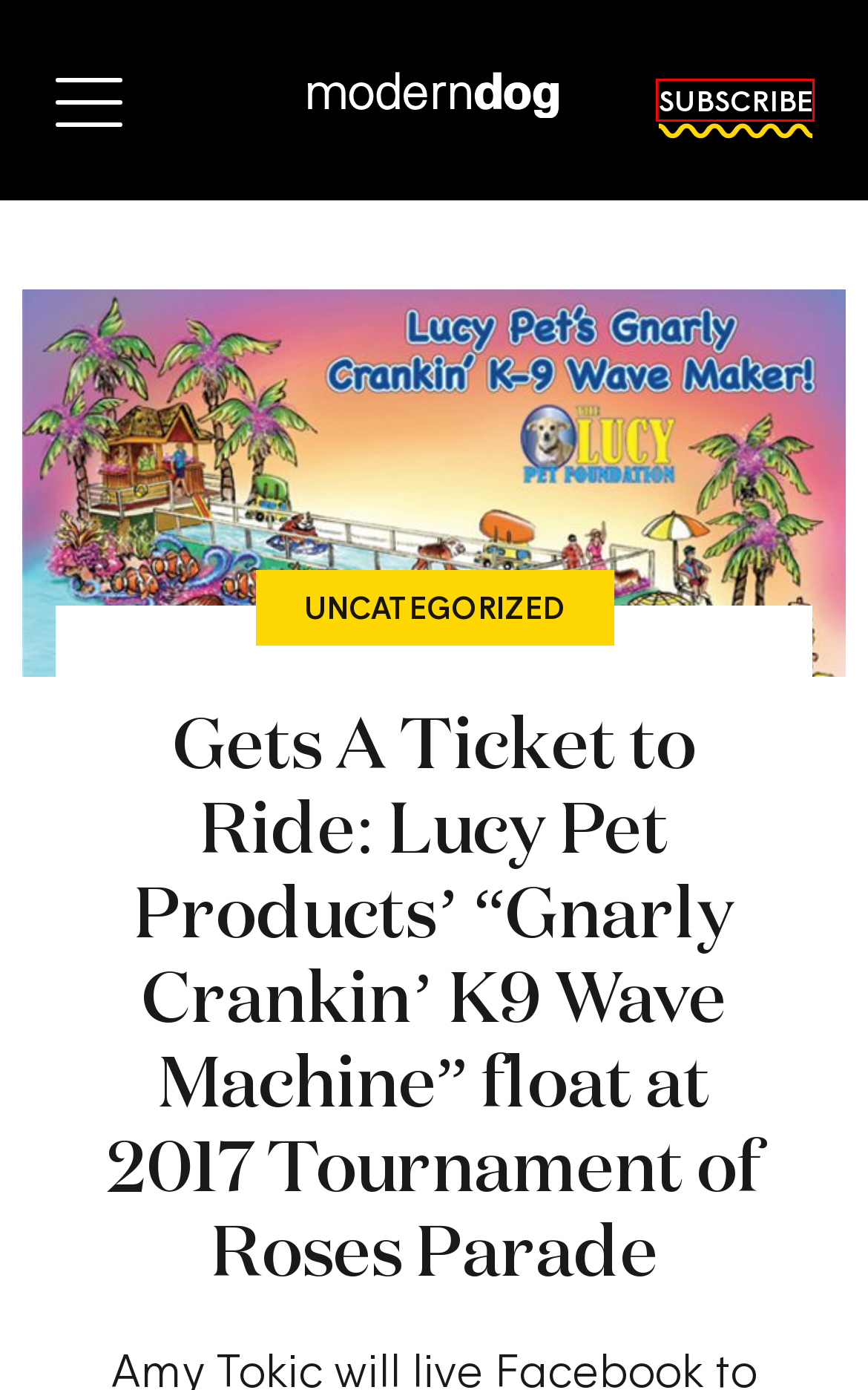You have a screenshot of a webpage where a red bounding box highlights a specific UI element. Identify the description that best matches the resulting webpage after the highlighted element is clicked. The choices are:
A. Sign In - Modern Dog Magazine
B. Subscribe to Modern Dog
C. ‎Modern Dog on the App Store
D. Advertise With Us - Modern Dog Magazine
E. Uncategorized Archives - Modern Dog Magazine
F. Terms of Use - Modern Dog Magazine
G. Contact Us - Modern Dog Magazine
H. Dog Website | Best Print & Digital Dog Magazine | Modern Dog

B